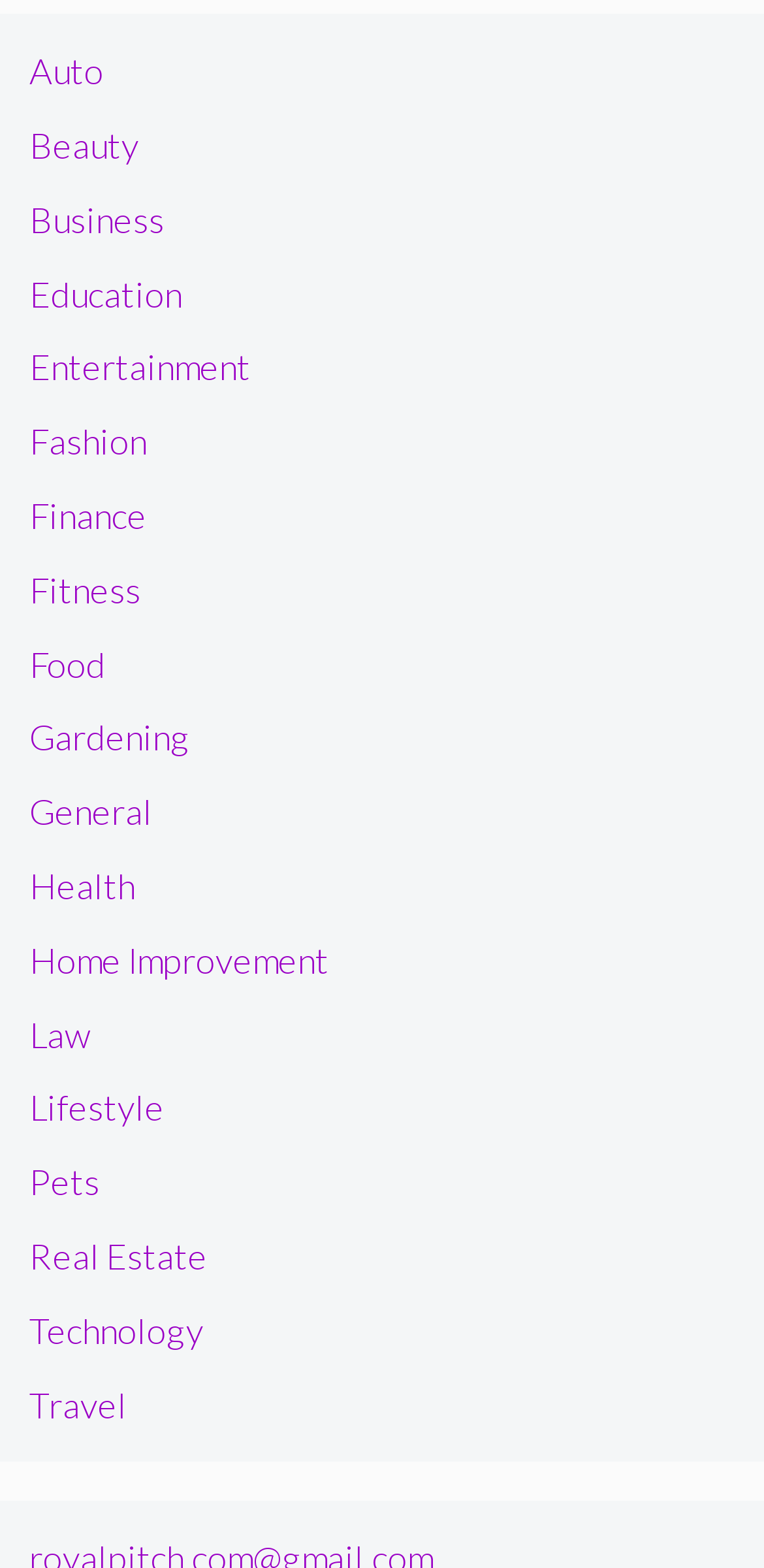Identify the bounding box for the described UI element. Provide the coordinates in (top-left x, top-left y, bottom-right x, bottom-right y) format with values ranging from 0 to 1: Microsoft

None